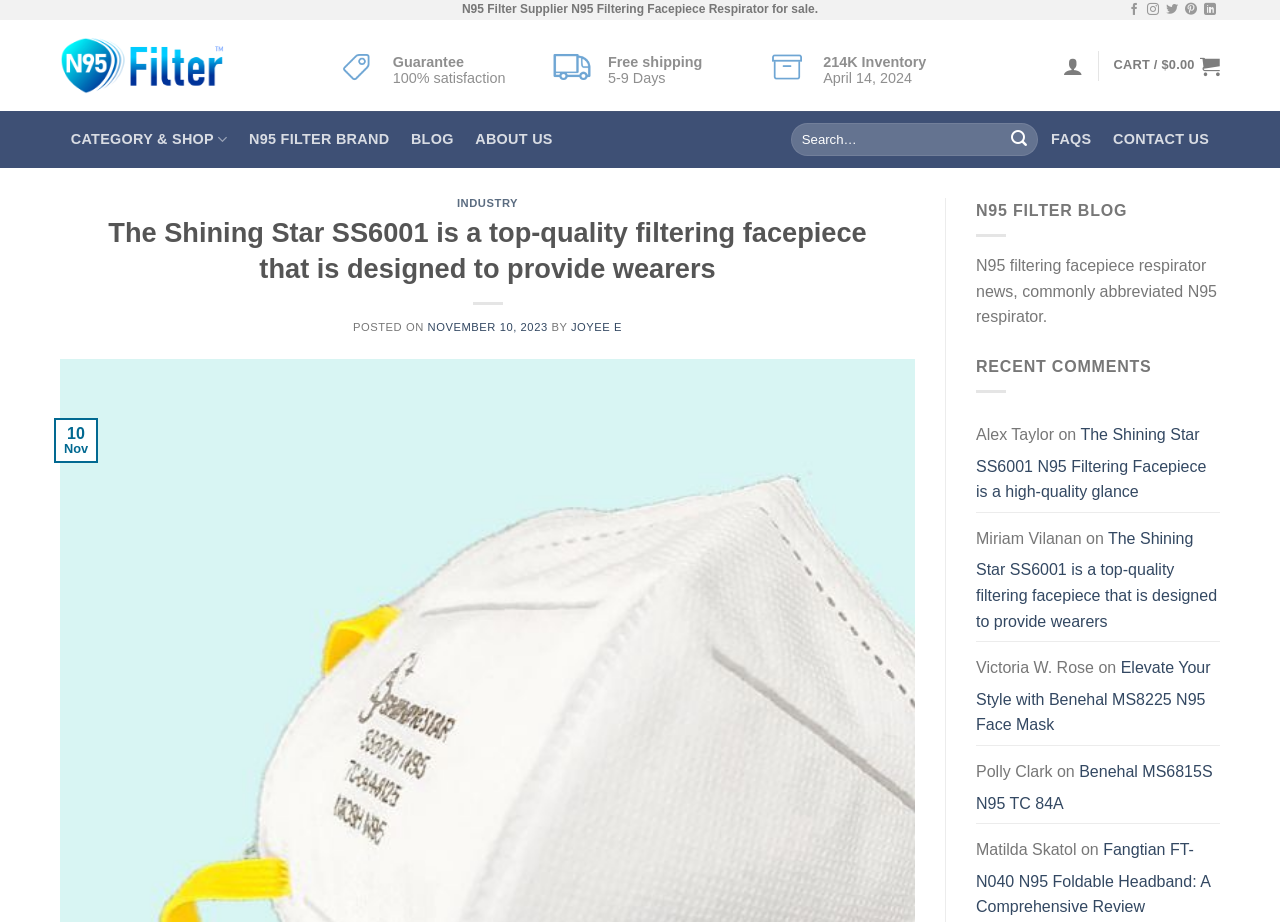Extract the heading text from the webpage.

The Shining Star SS6001 is a top-quality filtering facepiece that is designed to provide wearers